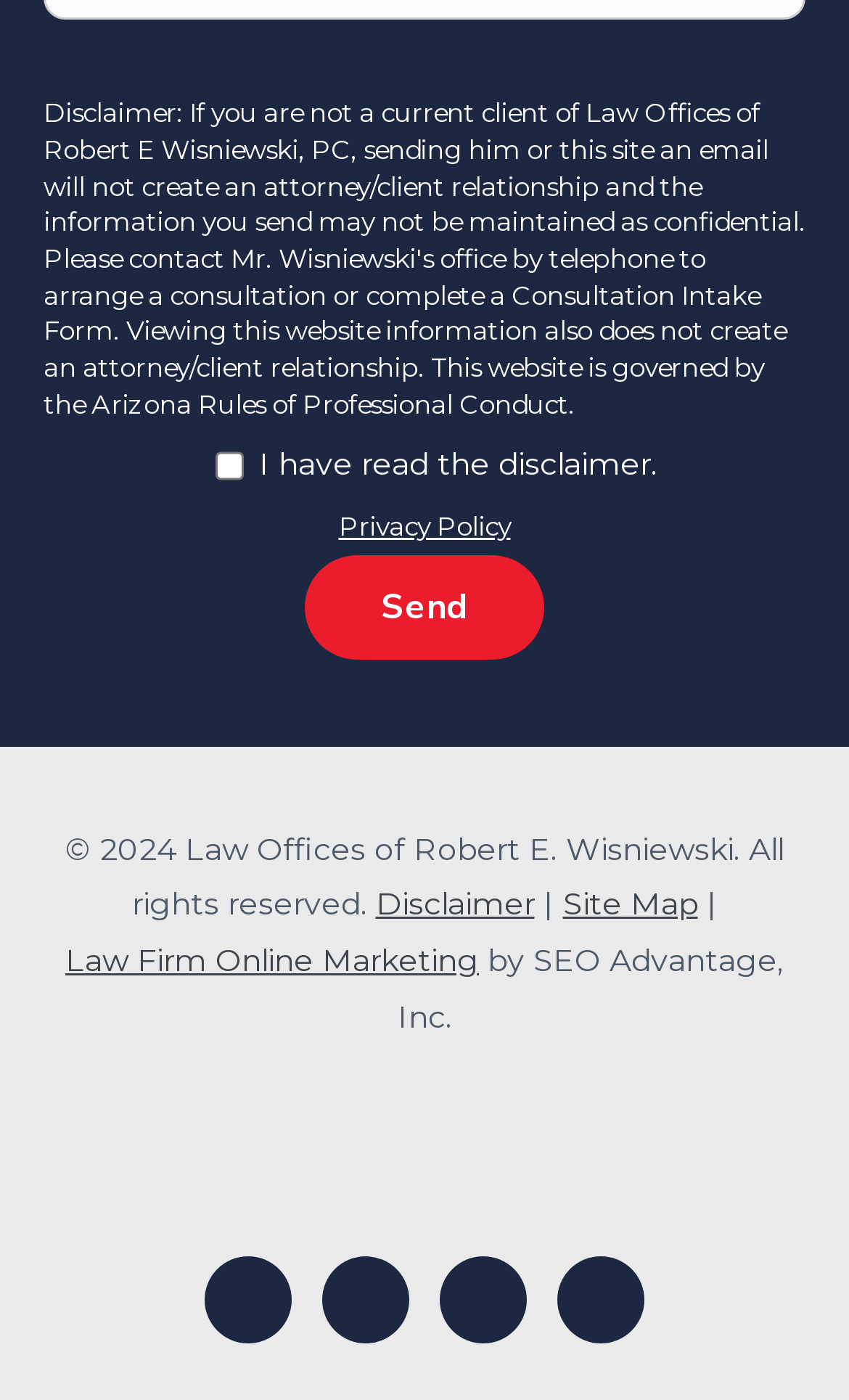Please locate the bounding box coordinates of the element that needs to be clicked to achieve the following instruction: "View the Law Firm Online Marketing page". The coordinates should be four float numbers between 0 and 1, i.e., [left, top, right, bottom].

[0.077, 0.667, 0.564, 0.707]